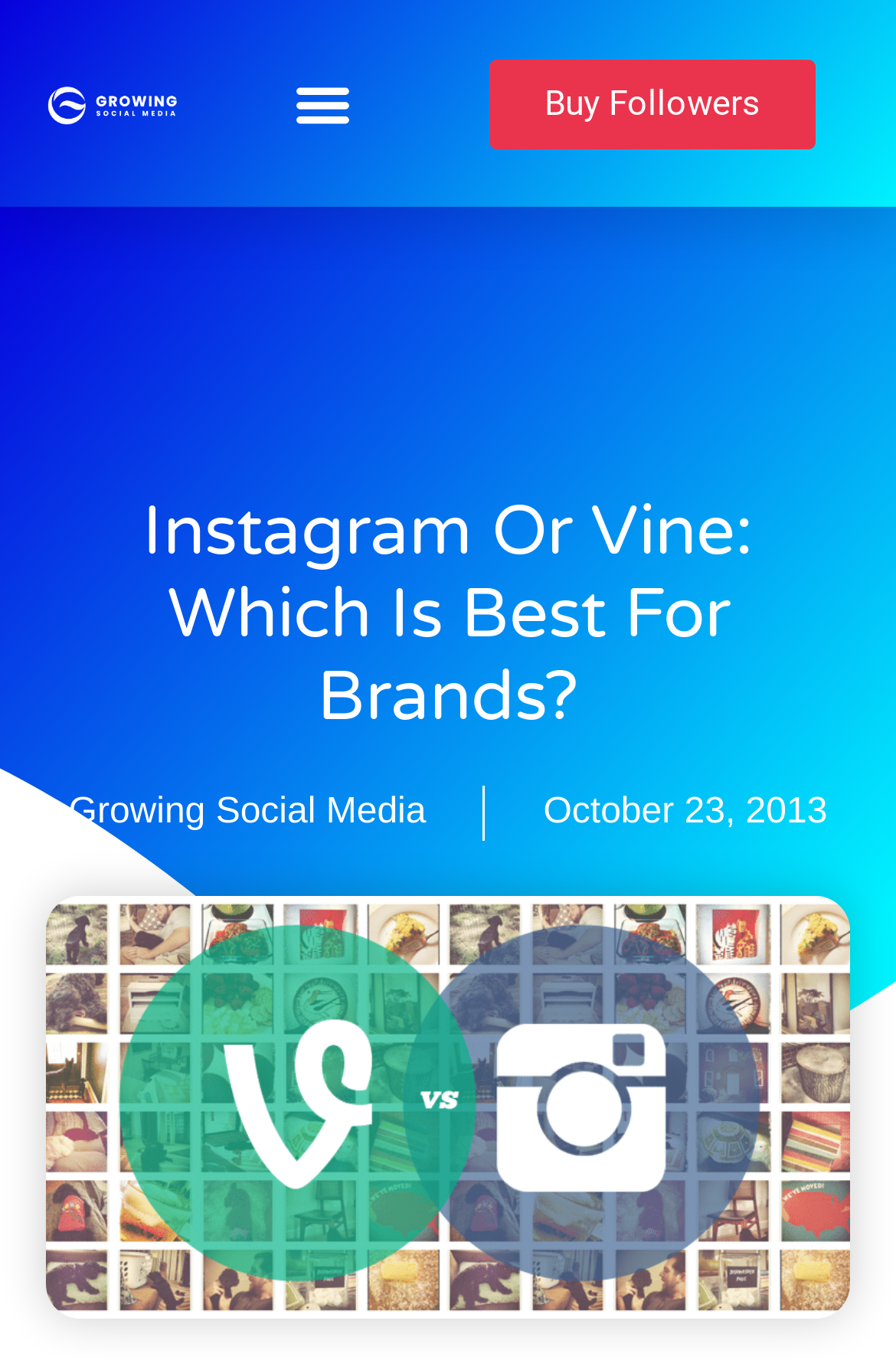Respond to the question below with a concise word or phrase:
What is the purpose of the button?

Menu Toggle